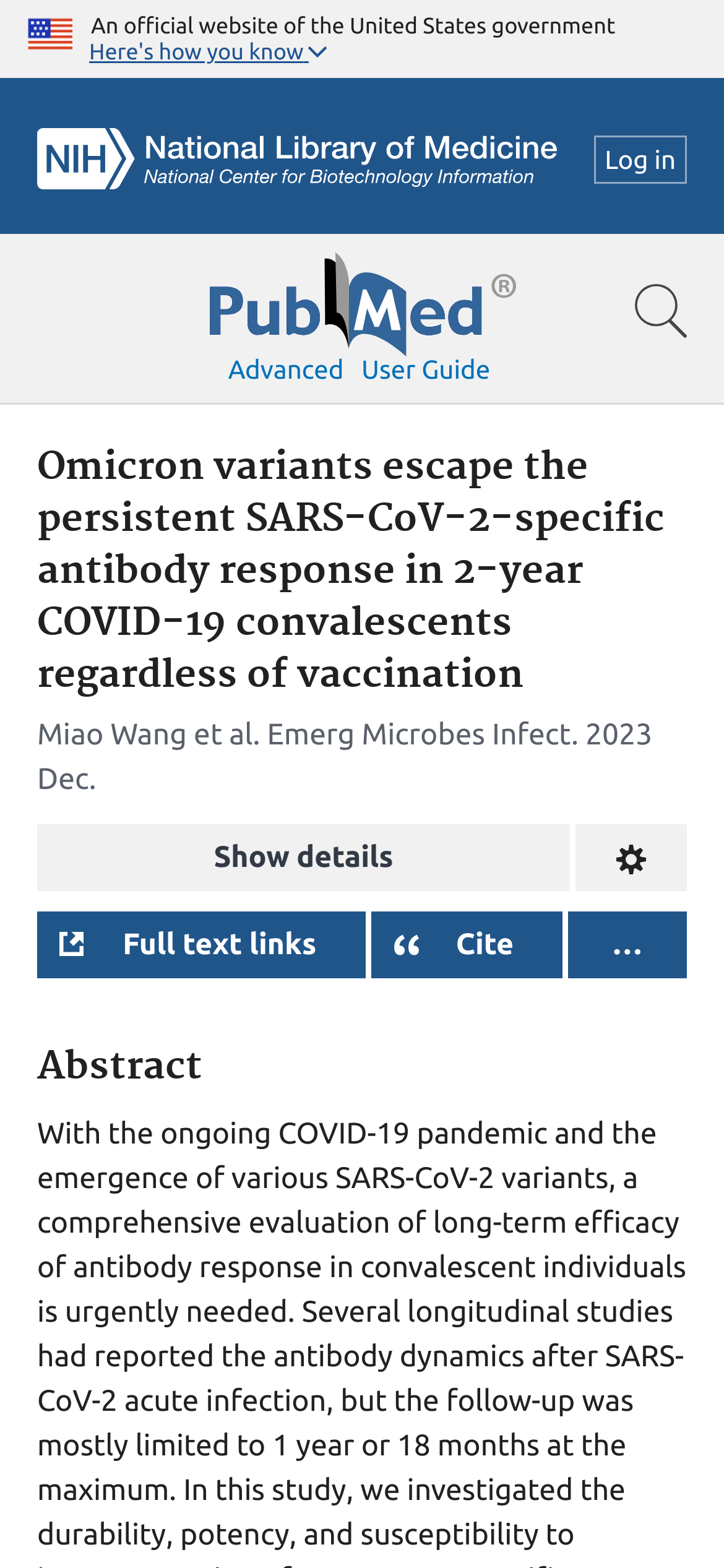Determine the bounding box coordinates of the element's region needed to click to follow the instruction: "Search for a term". Provide these coordinates as four float numbers between 0 and 1, formatted as [left, top, right, bottom].

[0.0, 0.149, 1.0, 0.258]